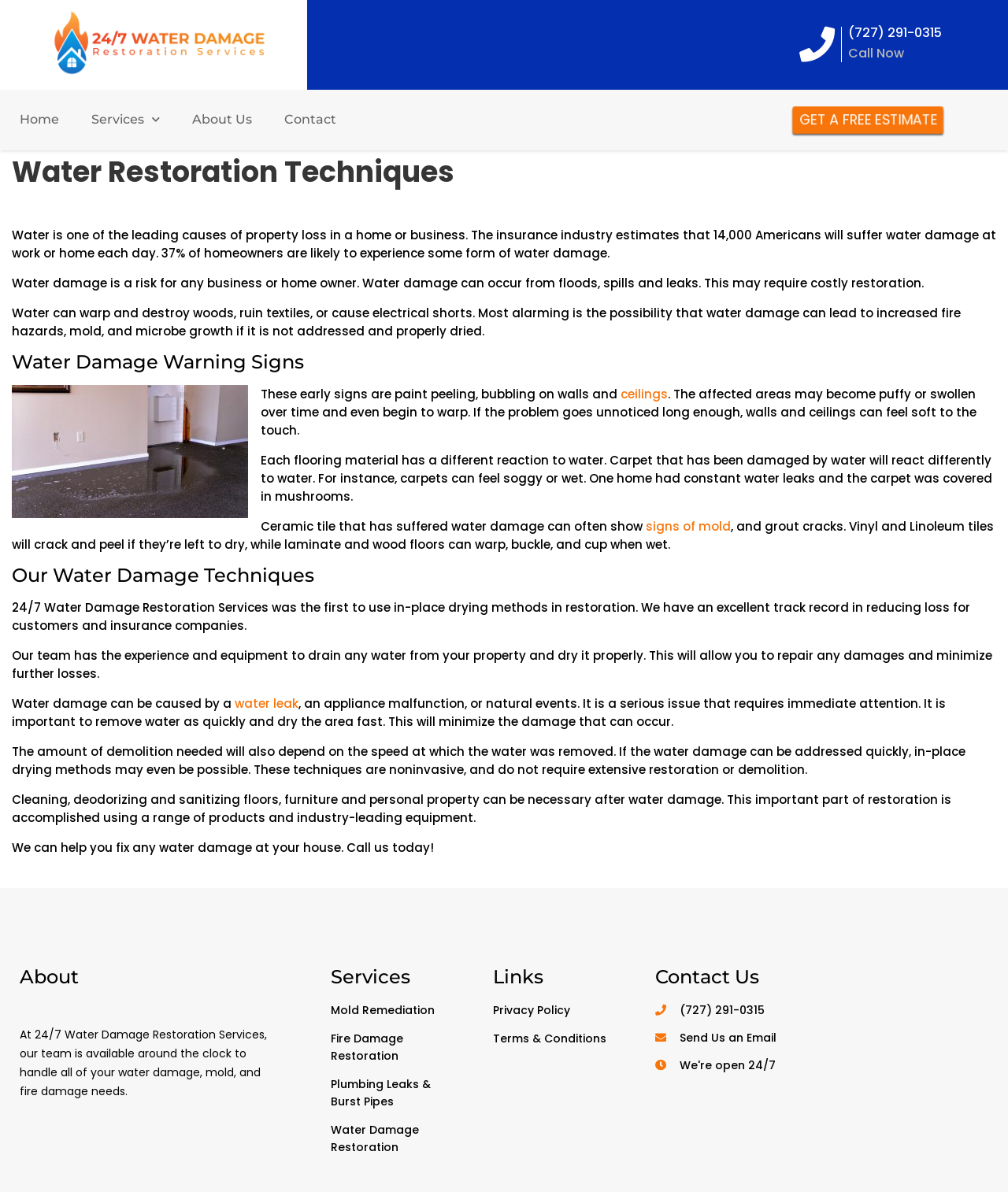What is the phone number to call for water damage restoration services?
Answer the question with a detailed and thorough explanation.

I found the phone number by looking at the top right corner of the webpage, where it says 'Call Now' and '(727) 291-0315' next to it. This suggests that this is the phone number to call for water damage restoration services.